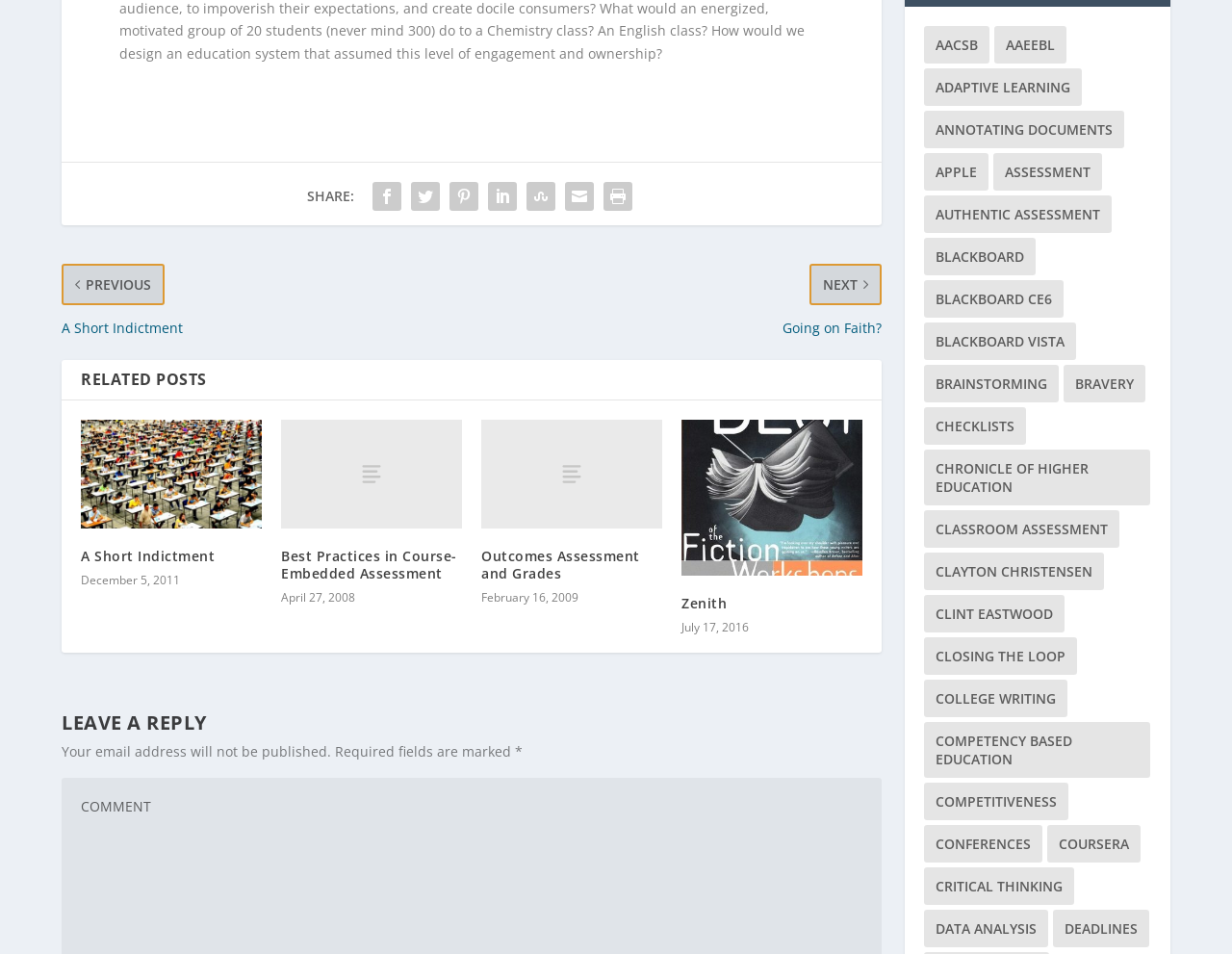What is the title of the first related post?
Based on the image, give a concise answer in the form of a single word or short phrase.

A Short Indictment